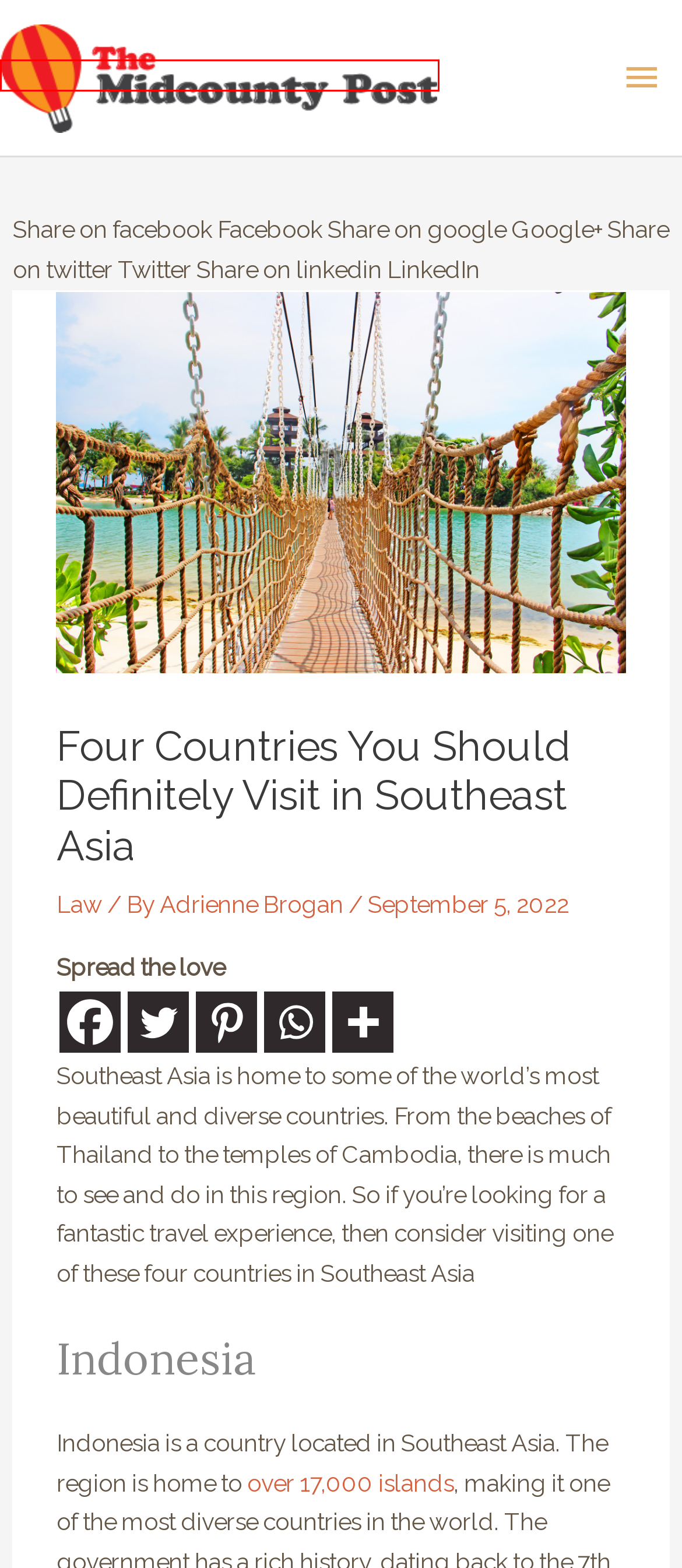You have been given a screenshot of a webpage with a red bounding box around a UI element. Select the most appropriate webpage description for the new webpage that appears after clicking the element within the red bounding box. The choices are:
A. 10 Business That Benefit From Multimedia Marketing - The Midcounty Post
B. Tips To Help Keep the Best Outsourced Talents in a Company - The Midcounty Post
C. The Importance Of Fleet Management For Businesses - The Midcounty Post
D. How a Luxury Restroom Service Can Make You Big Money - The Midcounty Post
E. Malaysia Population (2024) - Worldometer
F. Uncategorized Archives - The Midcounty Post
G. Adrienne Brogan, Author at The Midcounty Post
H. Navigating Entrepreneurship: The Midcounty Post

H